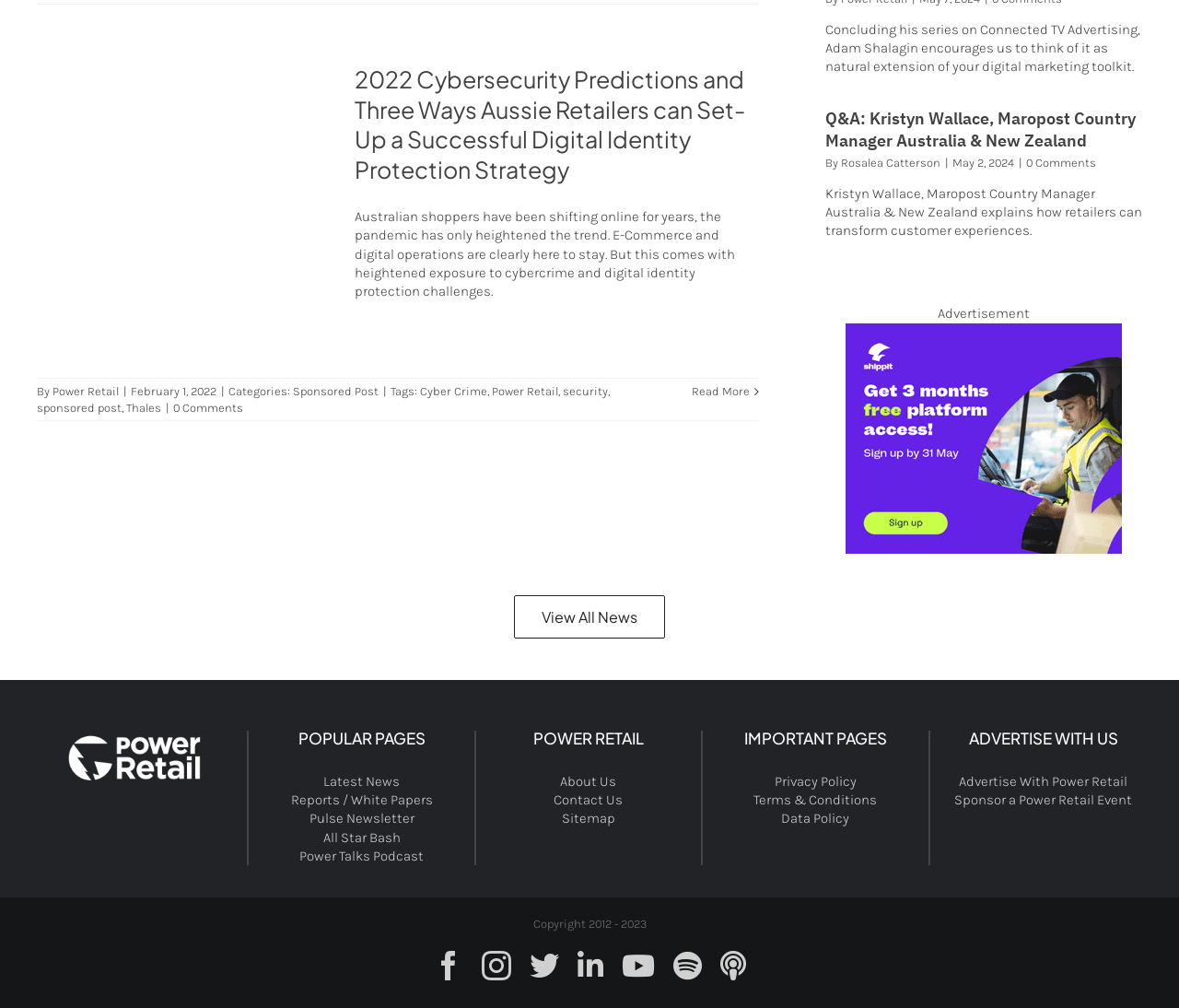What is the topic of the first article?
Answer the question with just one word or phrase using the image.

Cybercrime and digital identity protection